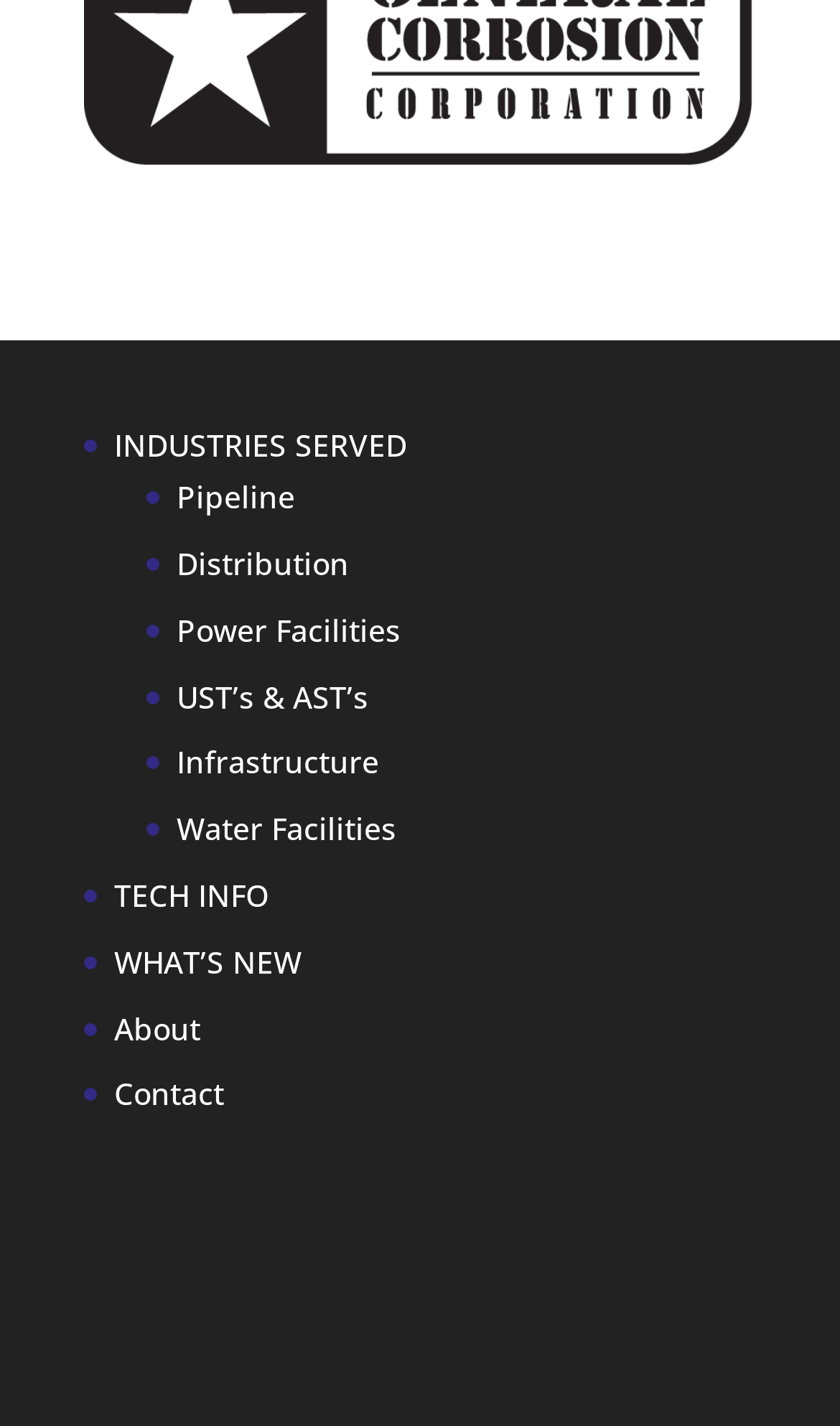What are the three sections on the webpage?
Answer the question with just one word or phrase using the image.

Industries, Tech Info, What's New